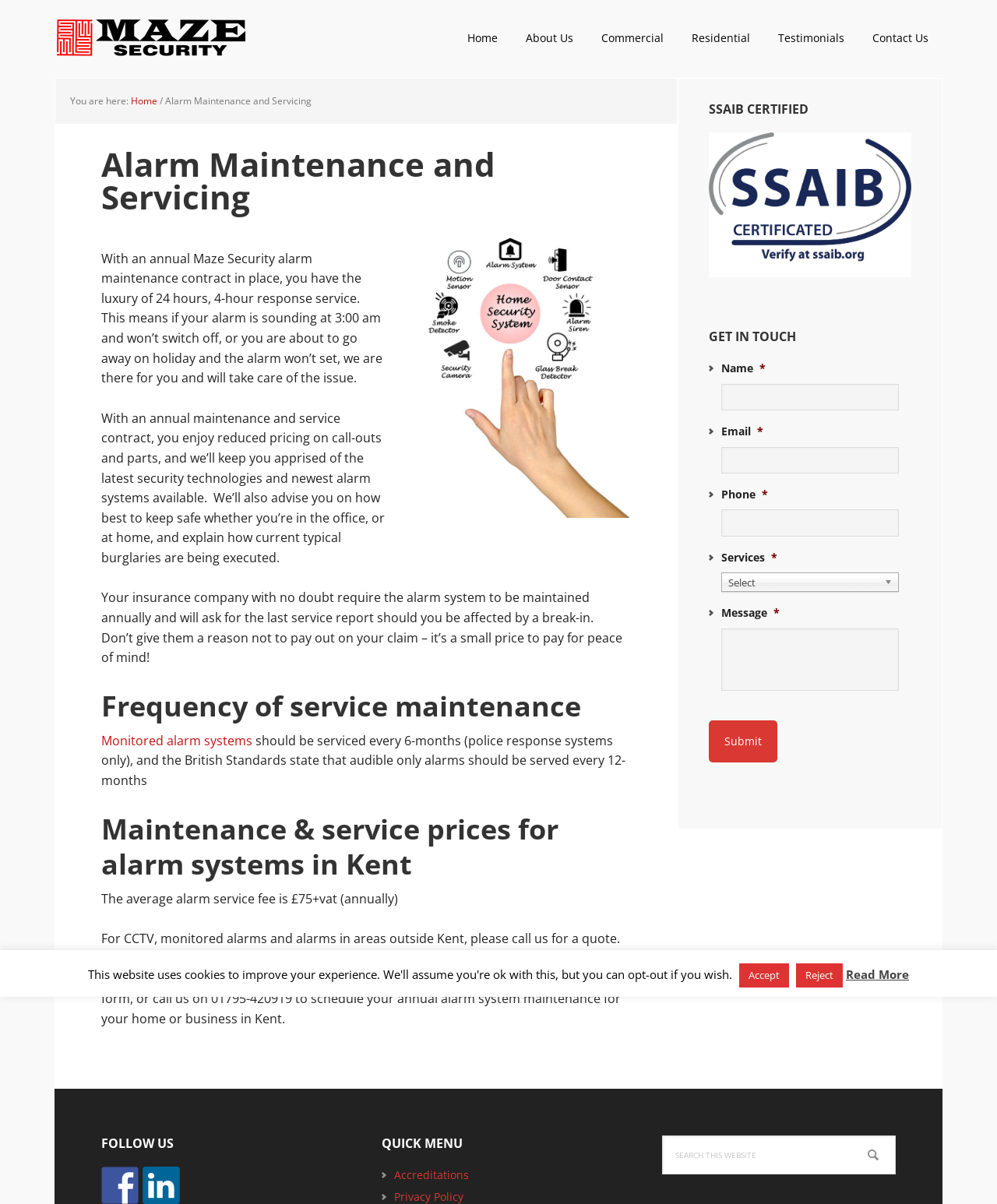Identify the bounding box coordinates of the element that should be clicked to fulfill this task: "Click on the 'Submit' button". The coordinates should be provided as four float numbers between 0 and 1, i.e., [left, top, right, bottom].

[0.711, 0.598, 0.78, 0.633]